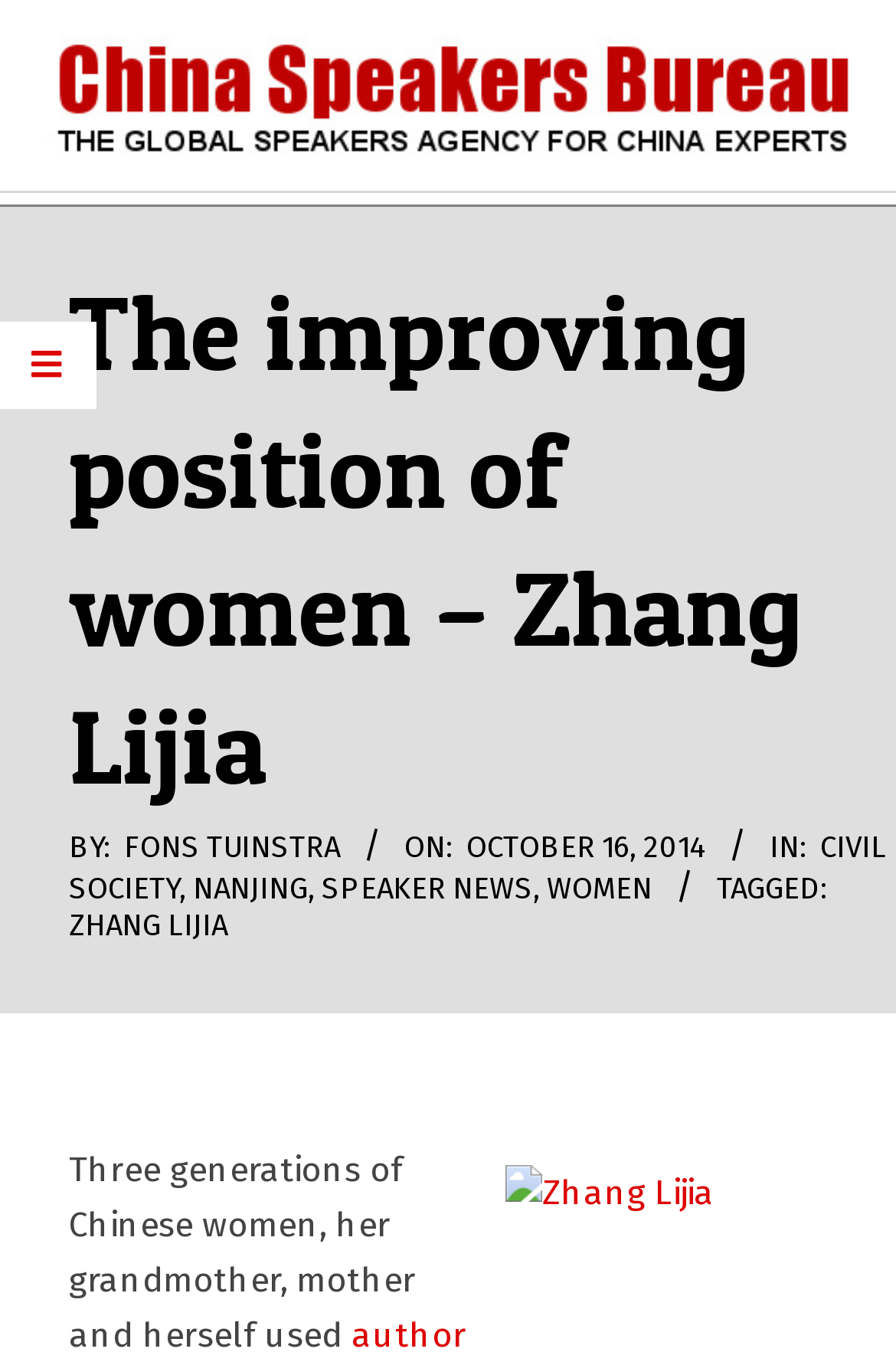What is the name of the speaker?
Provide a detailed and well-explained answer to the question.

The question can be answered by looking at the link element with the text 'ZHANG LIJIA' which is located below the 'TAGGED:' text. This link element is likely to be the speaker's name.